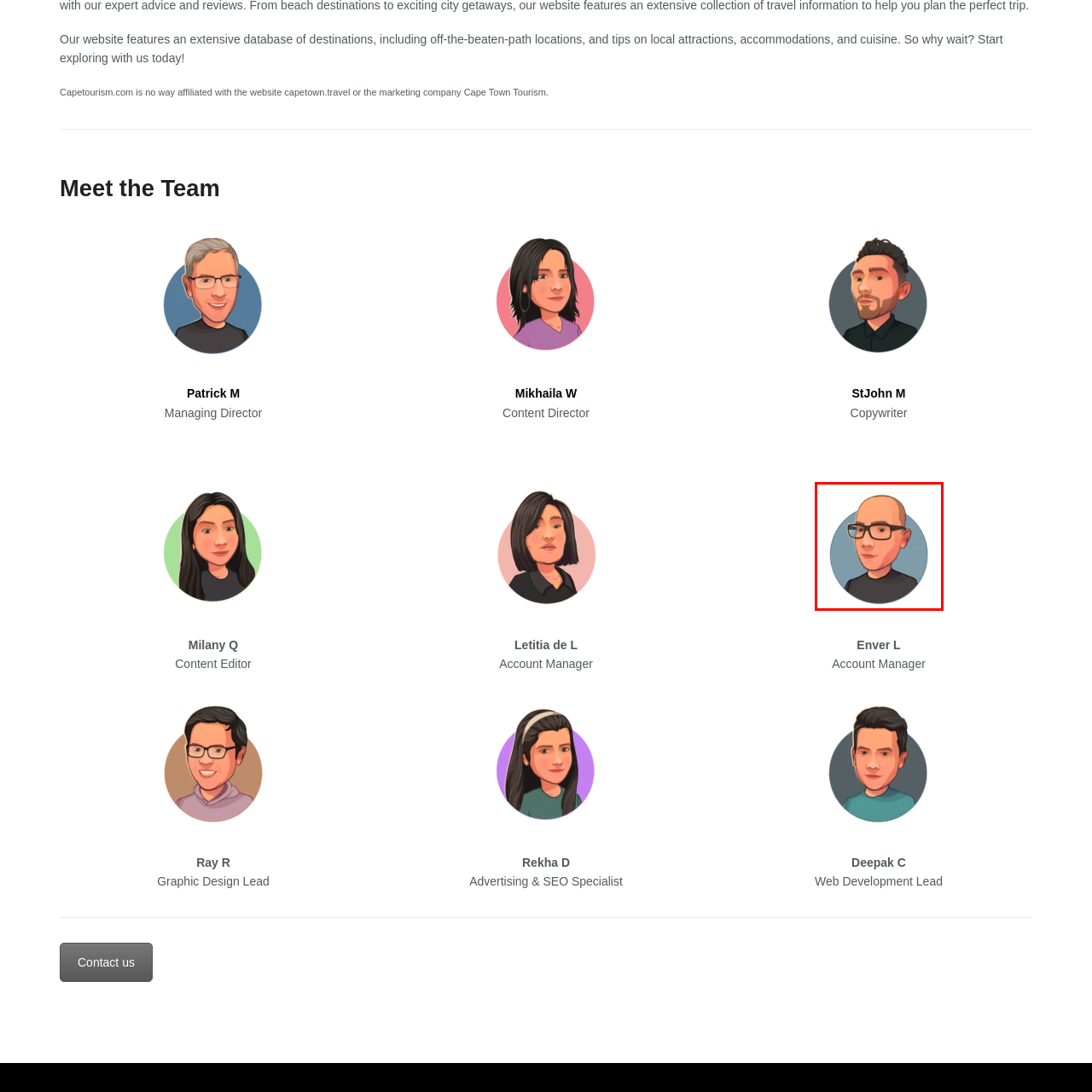Generate a detailed caption for the picture within the red-bordered area.

This image showcases a stylized illustration of a man with a bald head and glasses, portrayed in a circular design against a soft blue background. The character's facial features and expression convey a friendly and approachable demeanor. Based on the context of the webpage, this individual is identified as Enver L, who holds the position of Account Manager. This role suggests that he is likely involved in client relations and coordination, making him a key part of the team's operations on the website dedicated to travel and local attractions.